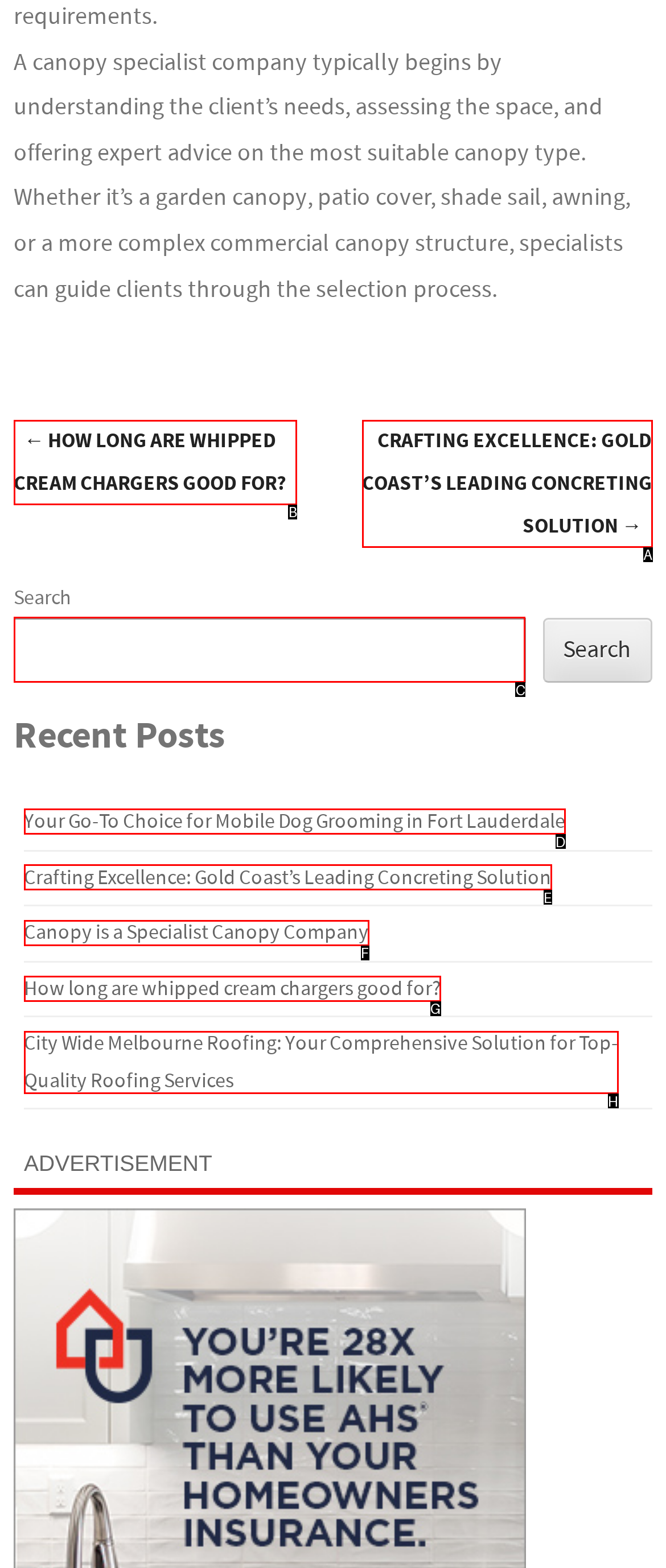Decide which letter you need to select to fulfill the task: Click on 'HOW LONG ARE WHIPPED CREAM CHARGERS GOOD FOR?'
Answer with the letter that matches the correct option directly.

B